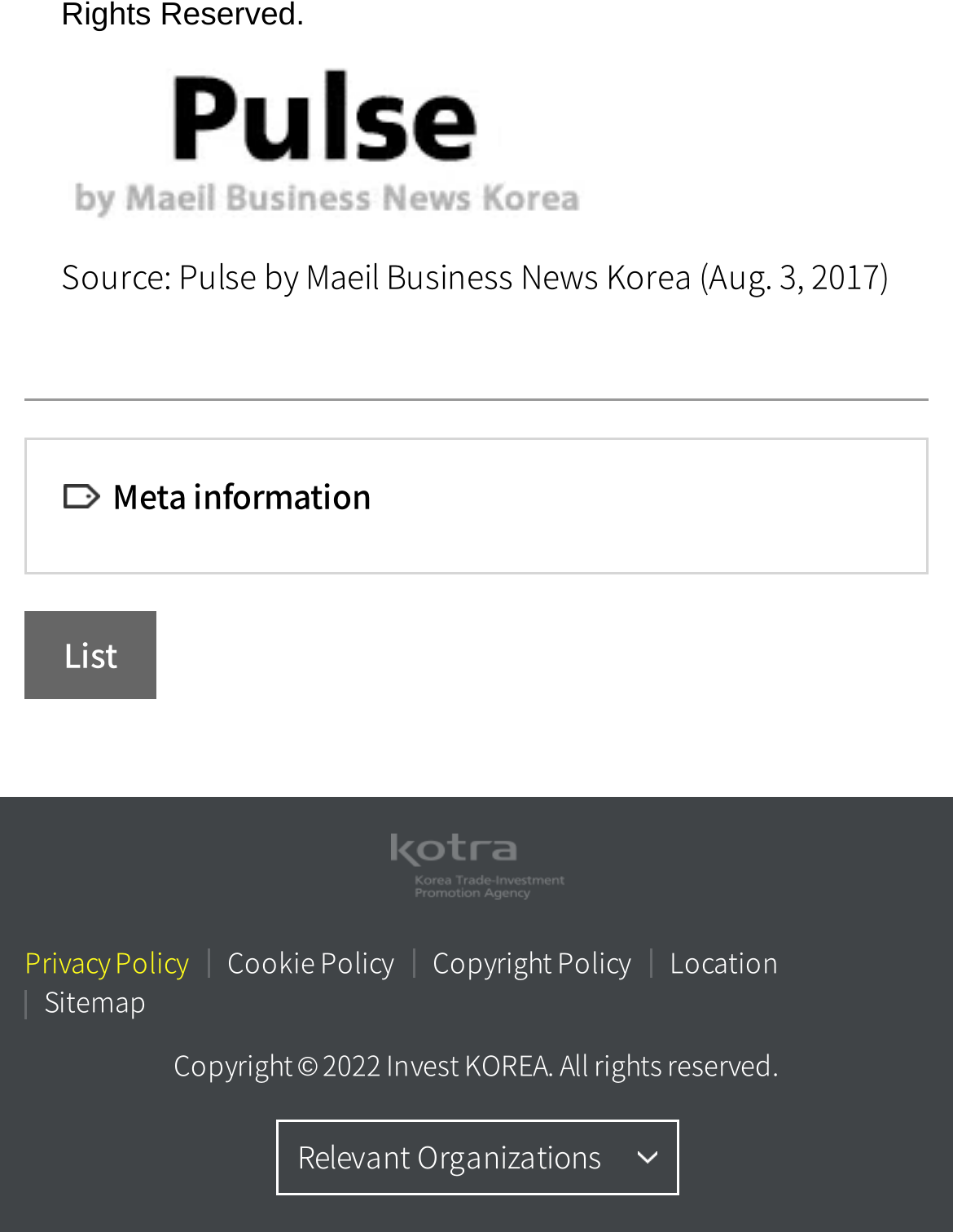What is the purpose of the 'List' link?
Give a single word or phrase as your answer by examining the image.

Unknown